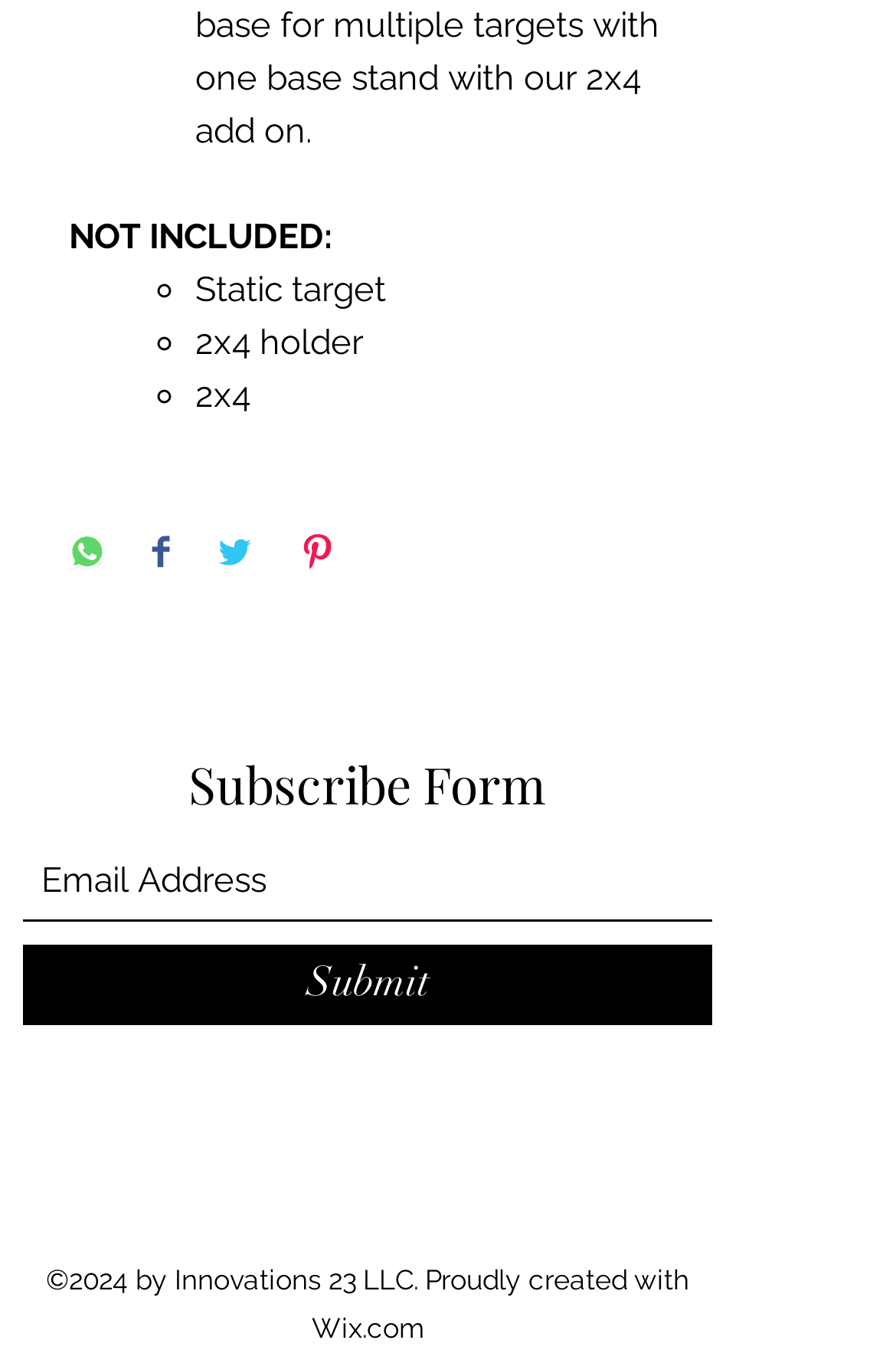Please specify the bounding box coordinates for the clickable region that will help you carry out the instruction: "Visit Facebook page".

[0.346, 0.853, 0.397, 0.887]